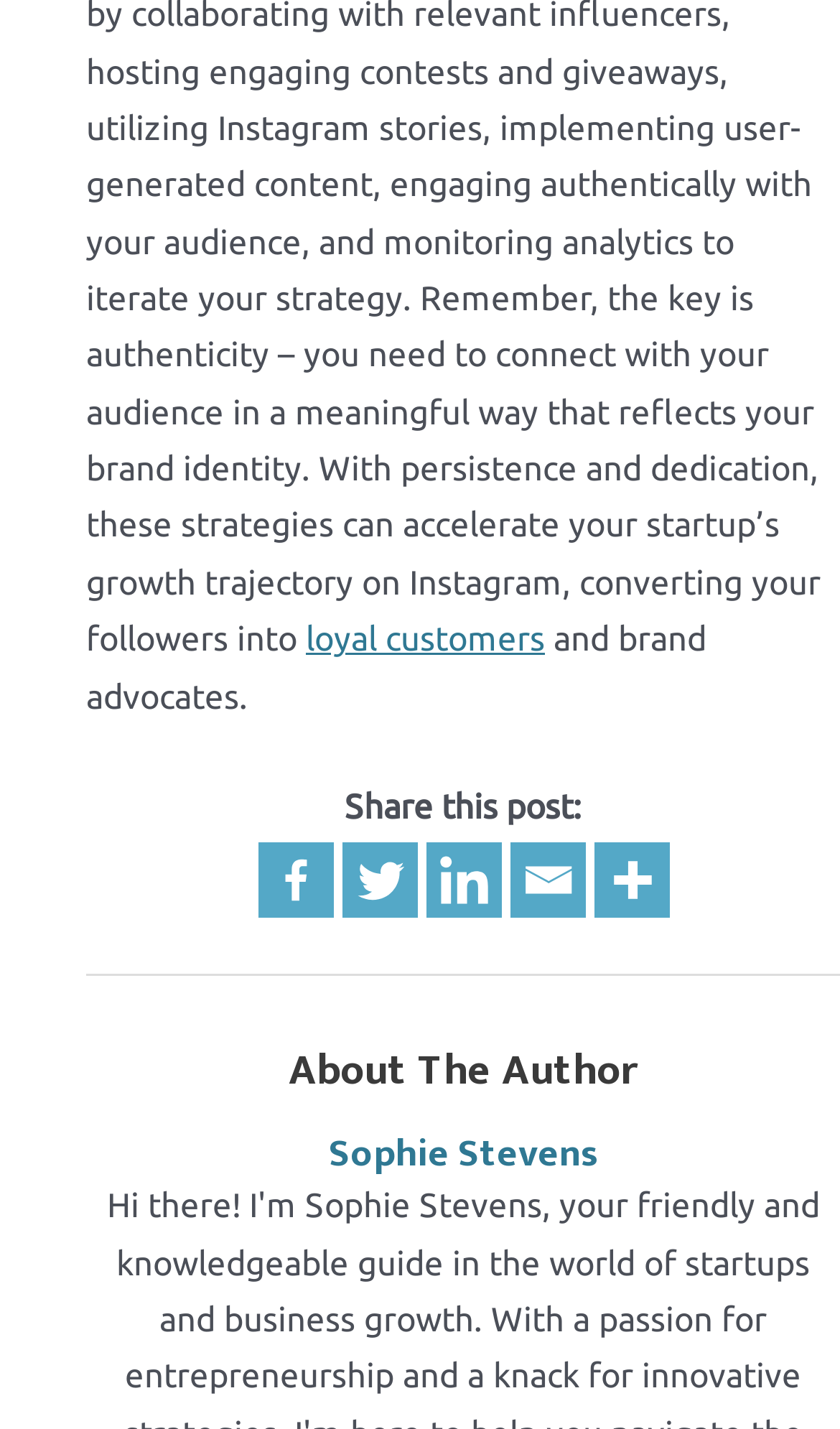Respond with a single word or phrase for the following question: 
What is the purpose of the links below the post?

Share the post